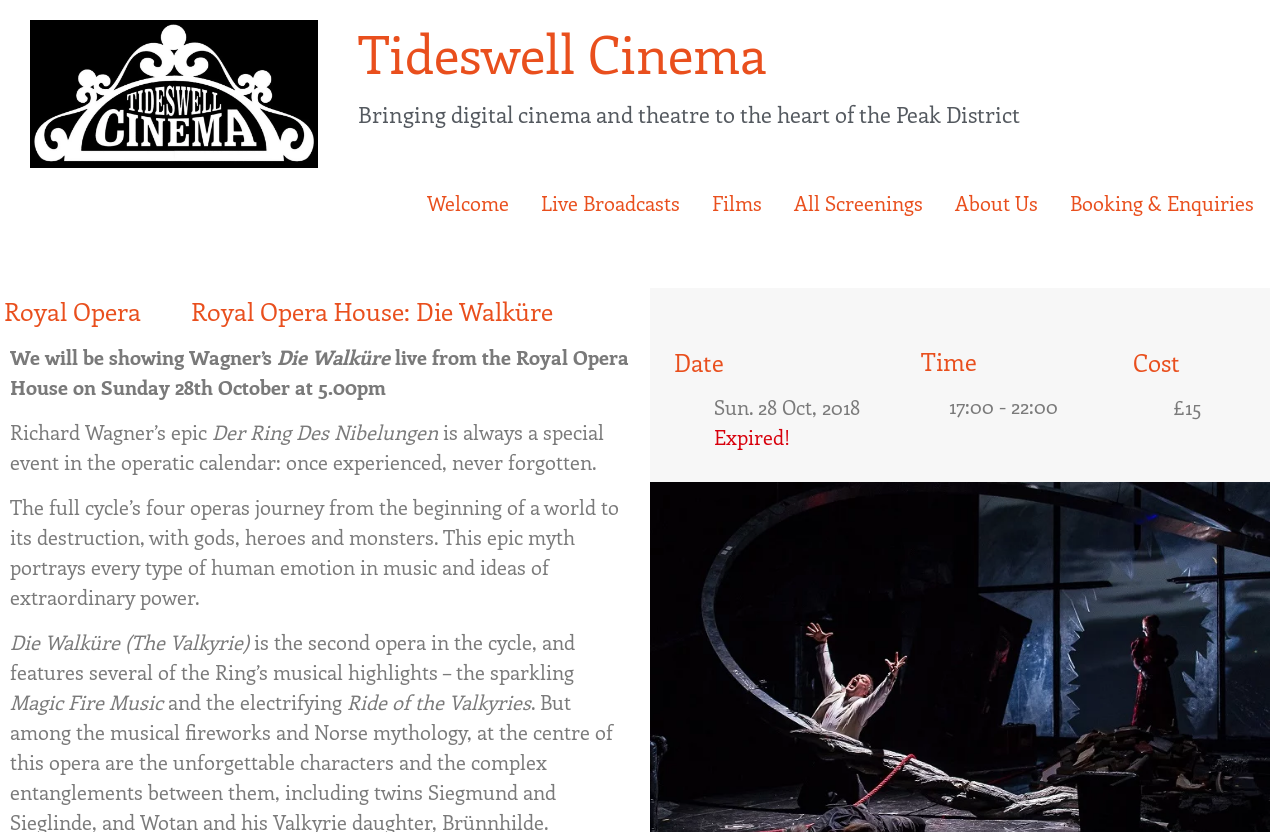Locate the bounding box coordinates of the element you need to click to accomplish the task described by this instruction: "Click on Tideswell Cinema link".

[0.023, 0.024, 0.248, 0.201]